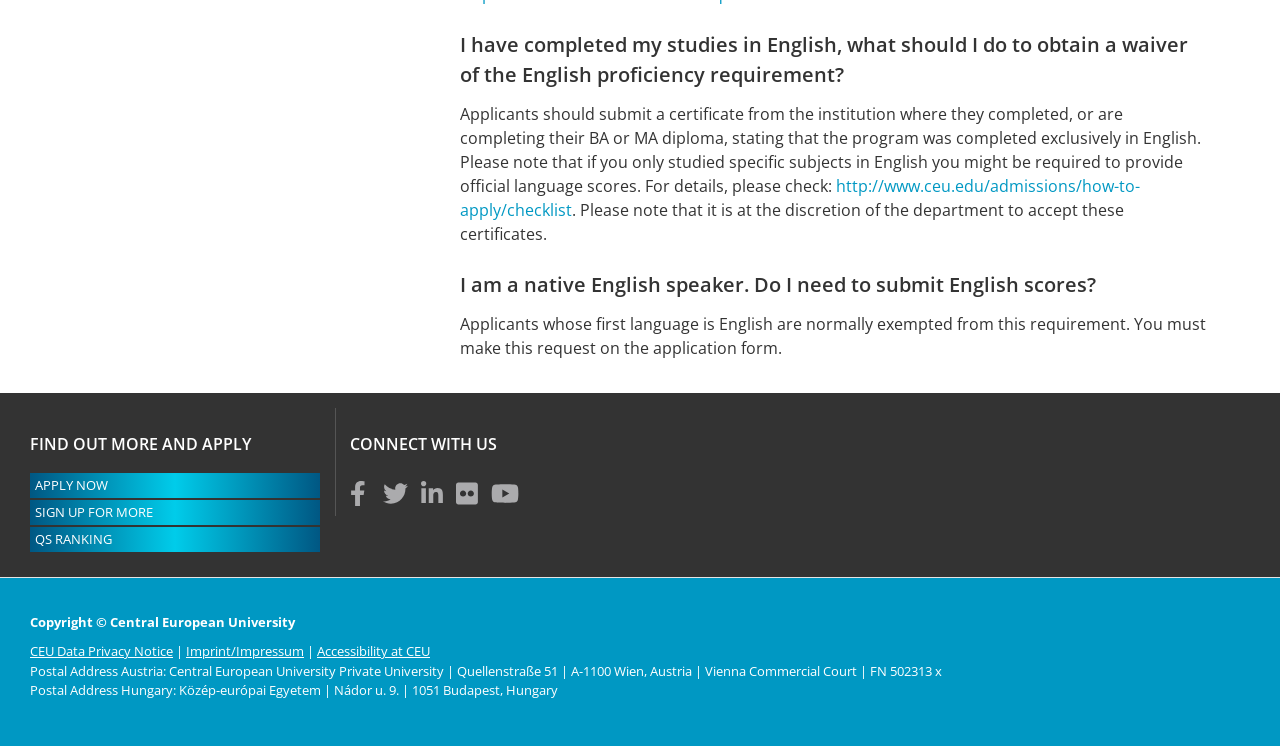Provide a brief response in the form of a single word or phrase:
What is required for English proficiency waiver?

Certificate from institution